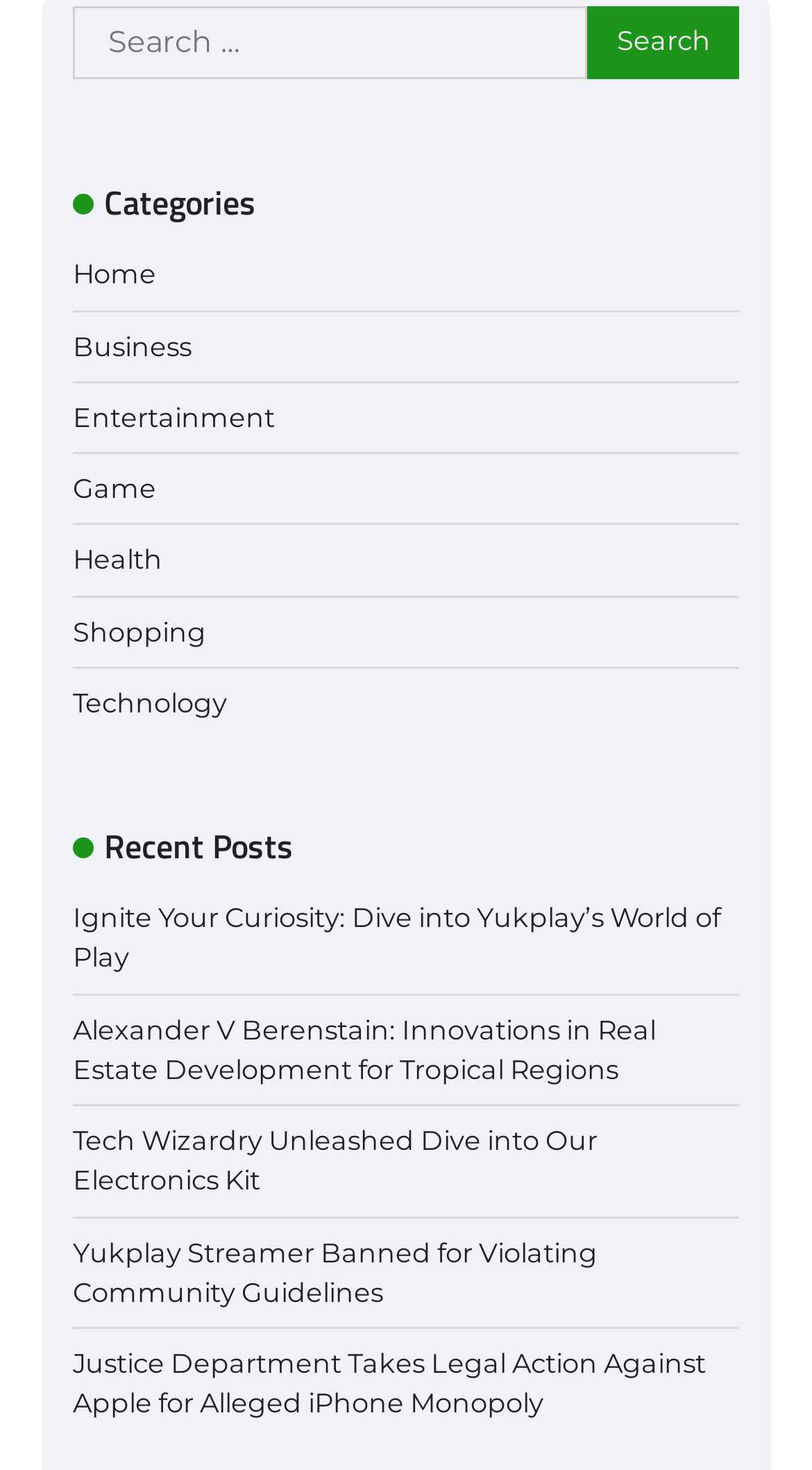Find the bounding box coordinates for the area you need to click to carry out the instruction: "Go to Home page". The coordinates should be four float numbers between 0 and 1, indicated as [left, top, right, bottom].

[0.09, 0.176, 0.192, 0.198]